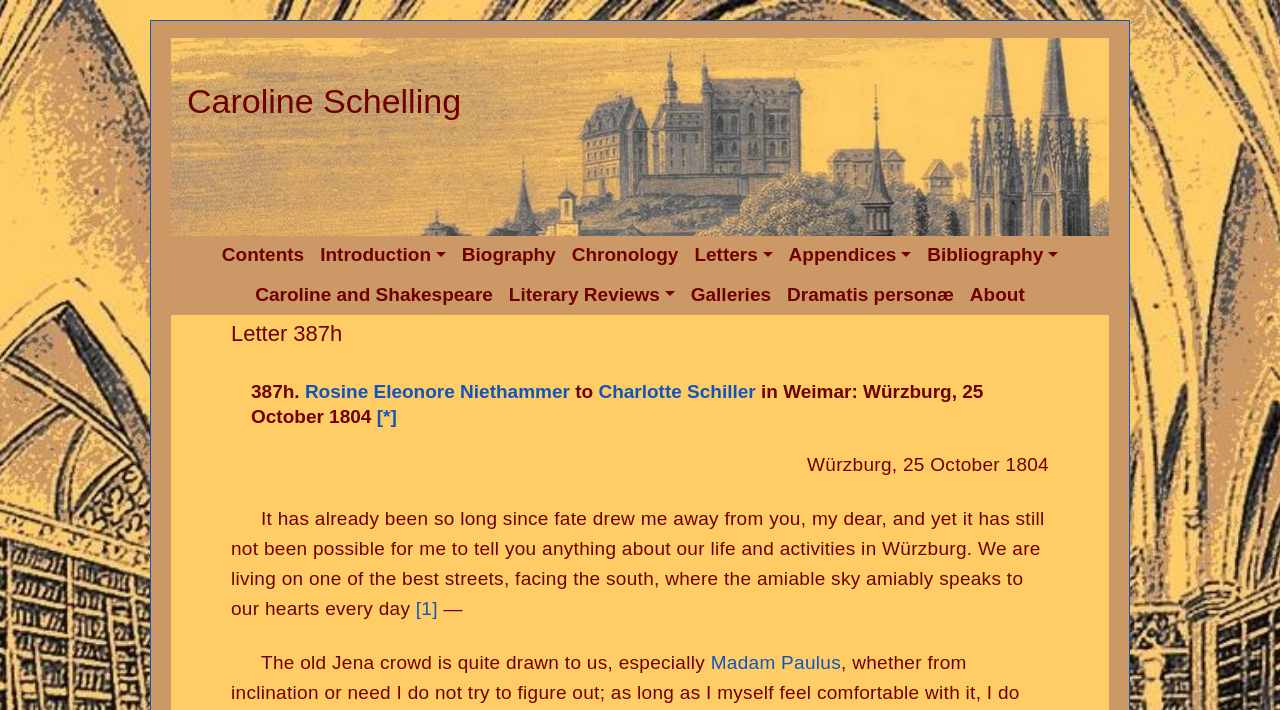How many links are there in the menu?
Can you give a detailed and elaborate answer to the question?

I counted the number of links in the menu by looking at the links 'Contents', 'Introduction', 'Biography', 'Chronology', 'Letters', 'Appendices', and 'Bibliography' which all have the 'hasPopup: menu' attribute, indicating that they are part of the menu.